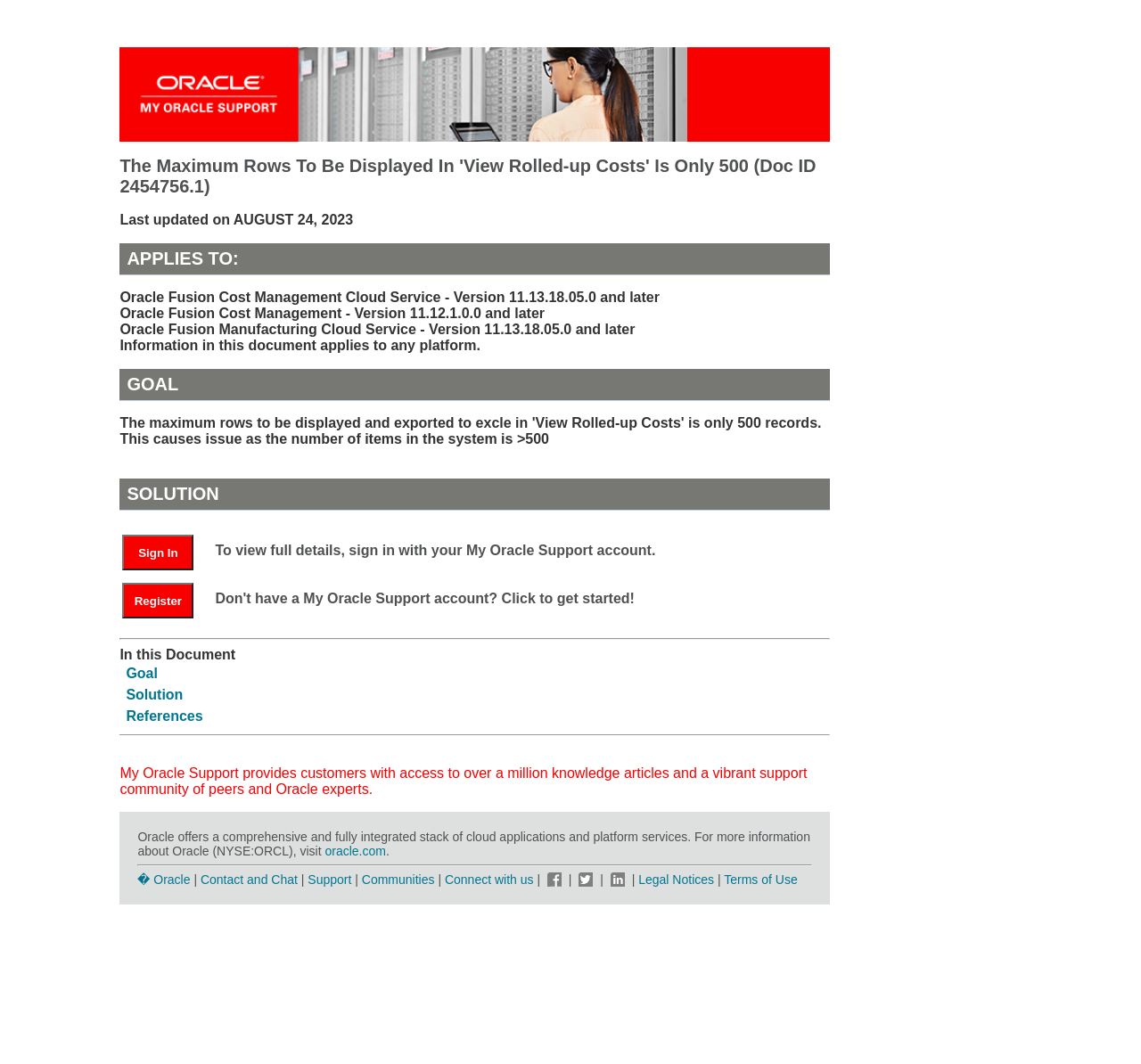What is at the bottom of the webpage?
Look at the image and answer the question with a single word or phrase.

Footer with links